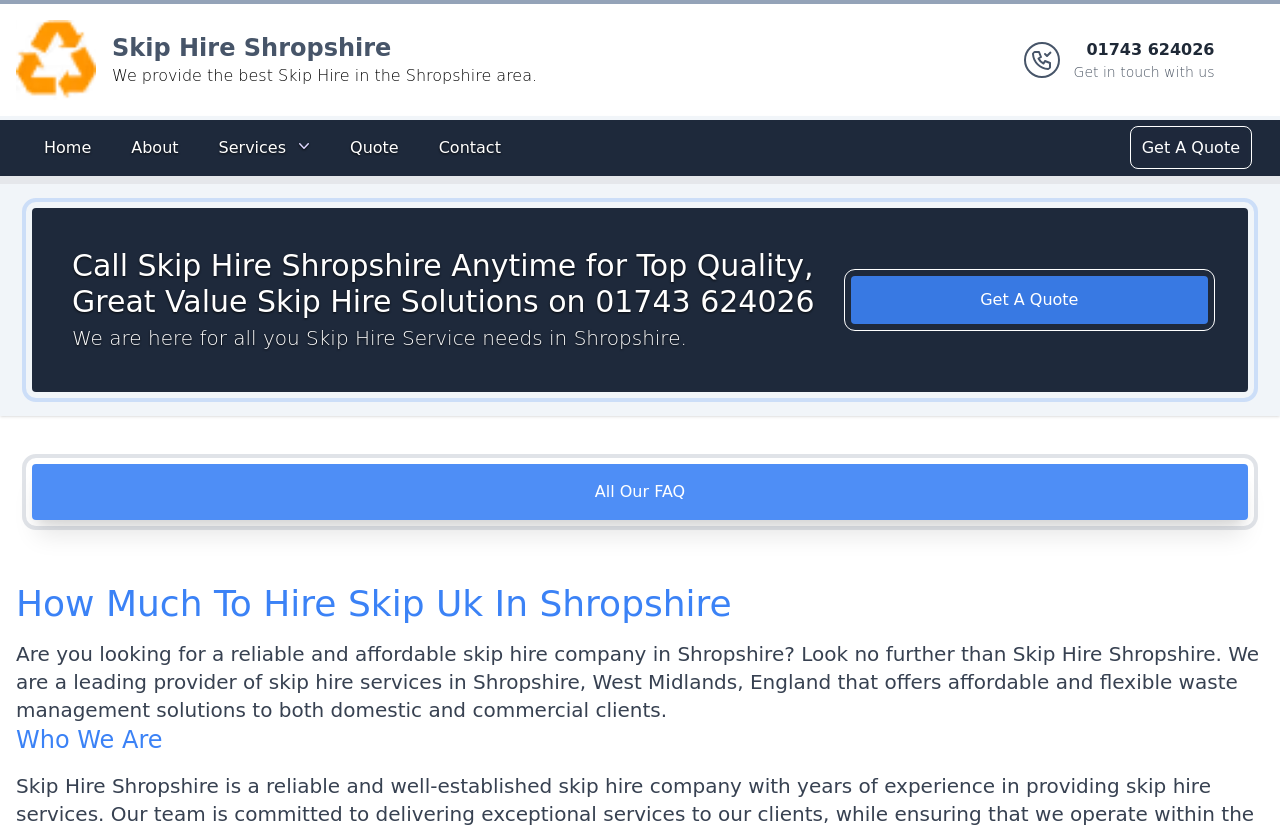Identify the bounding box coordinates necessary to click and complete the given instruction: "Learn more about the company".

[0.093, 0.155, 0.149, 0.203]